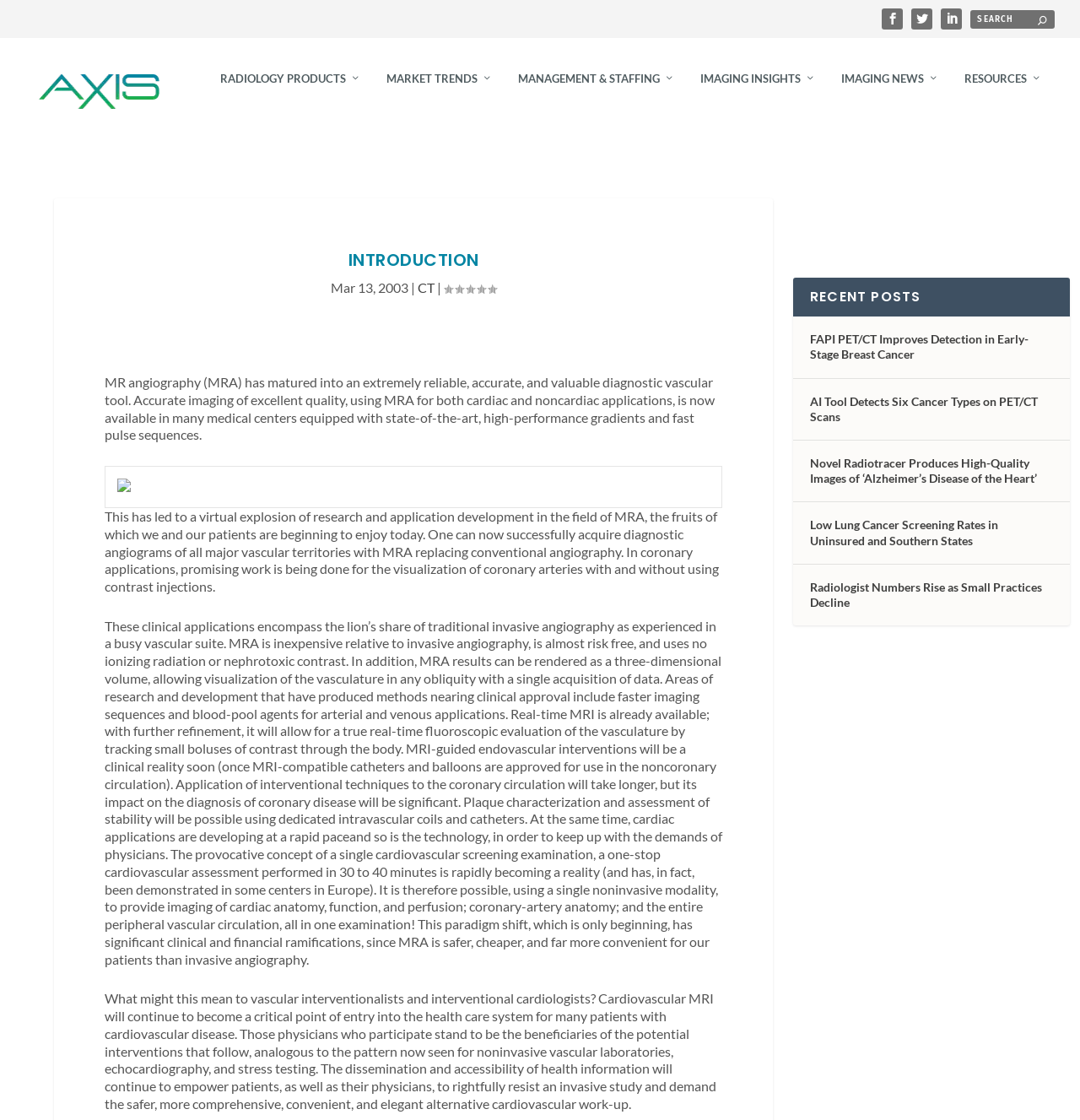Determine the bounding box coordinates for the area you should click to complete the following instruction: "Read about RADIOLOGY PRODUCTS".

[0.204, 0.075, 0.334, 0.127]